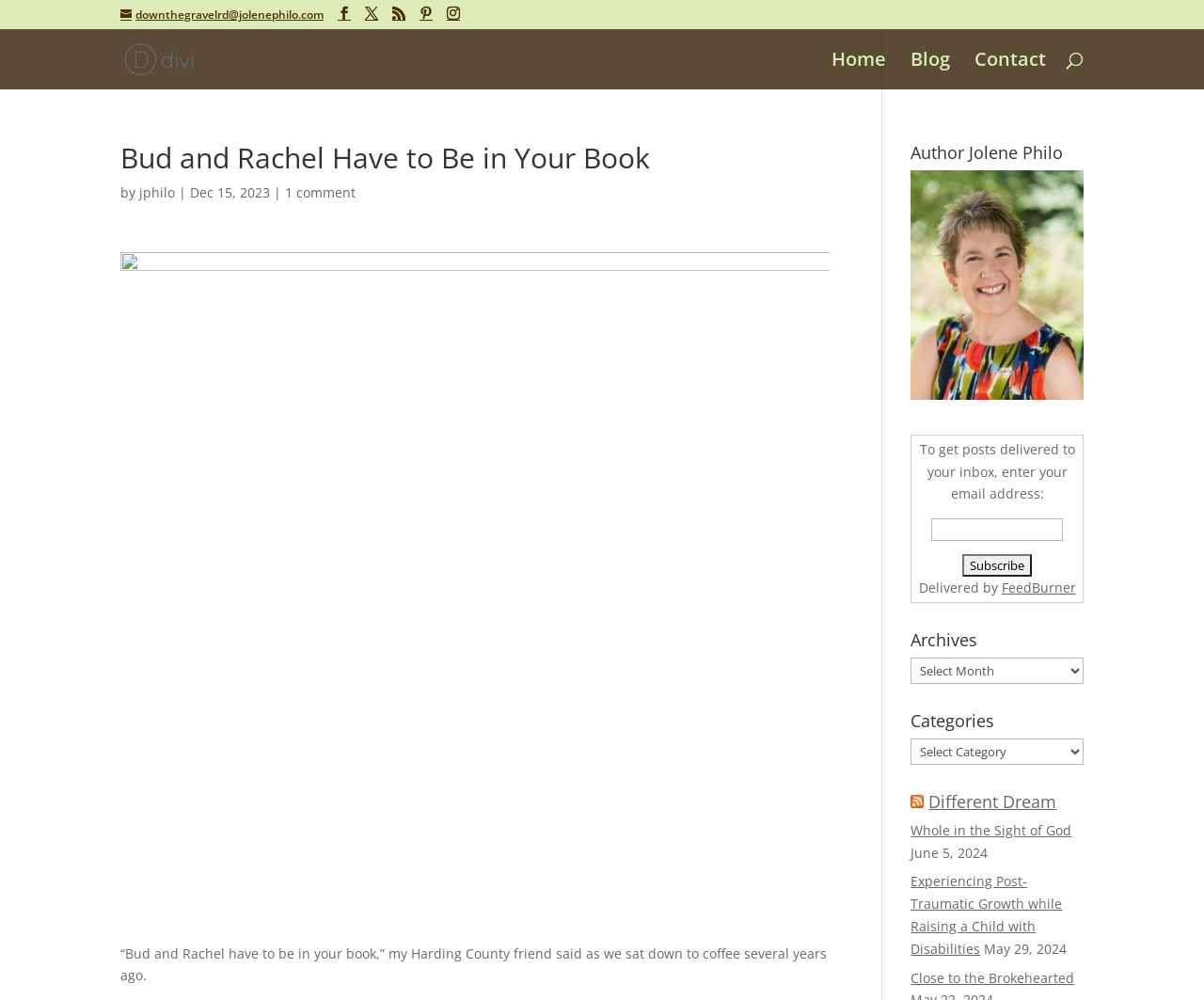What is the name of the link next to the RSS image?
Look at the image and respond with a one-word or short phrase answer.

Different Dream